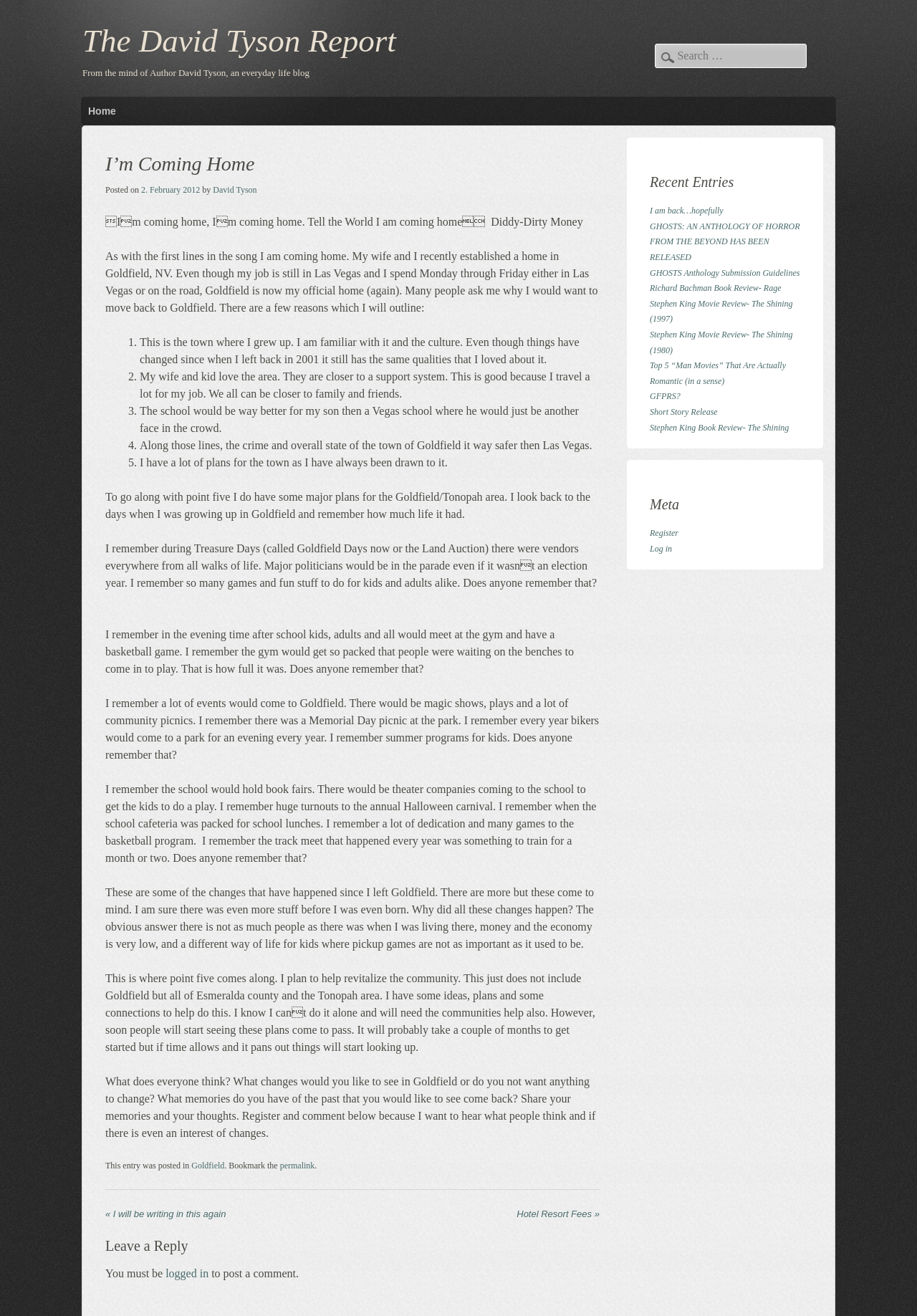Please identify the bounding box coordinates of the element's region that should be clicked to execute the following instruction: "Search for something". The bounding box coordinates must be four float numbers between 0 and 1, i.e., [left, top, right, bottom].

[0.714, 0.033, 0.88, 0.052]